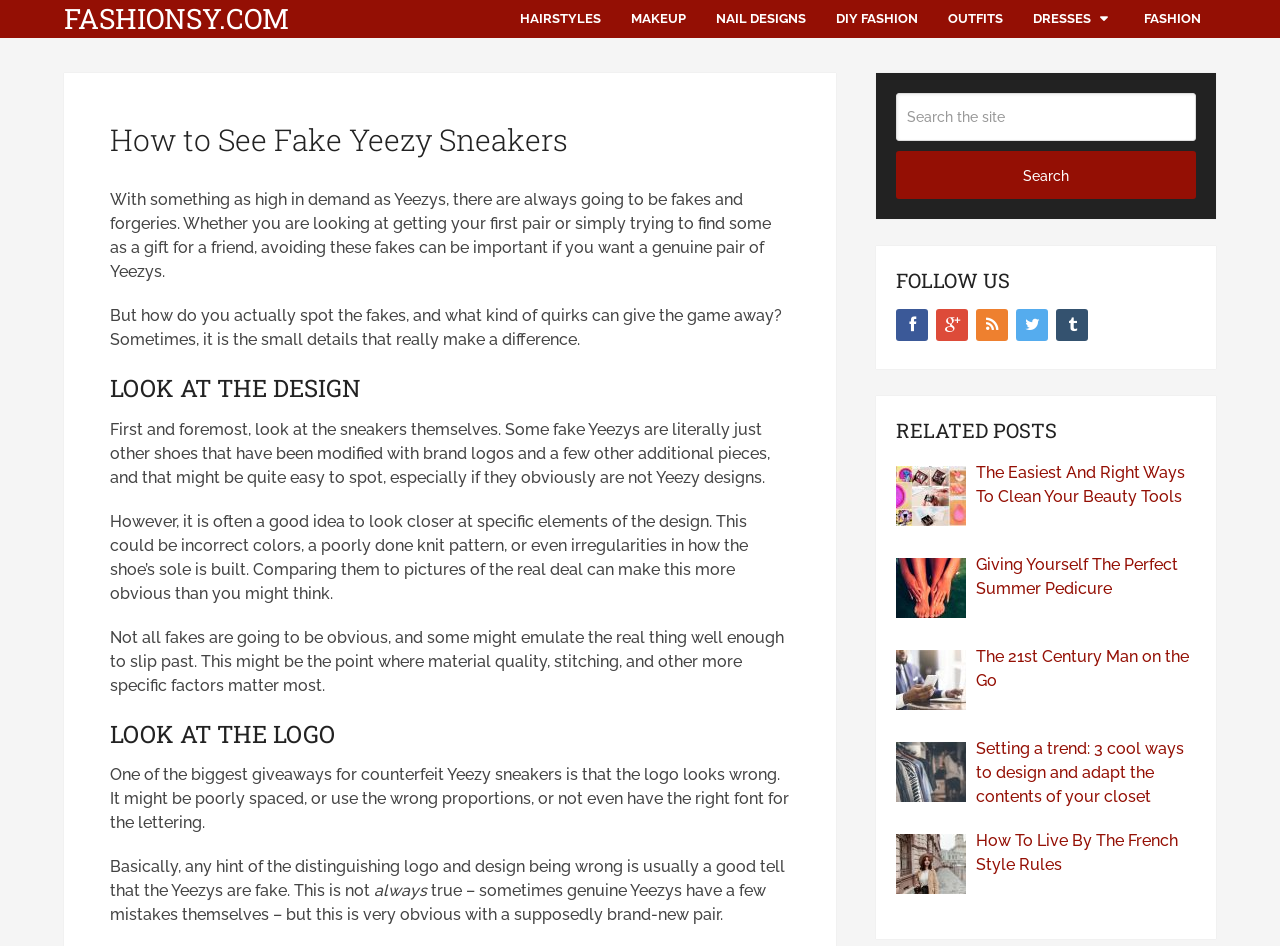Specify the bounding box coordinates of the region I need to click to perform the following instruction: "Click on the 'FOLLOW US' link". The coordinates must be four float numbers in the range of 0 to 1, i.e., [left, top, right, bottom].

[0.7, 0.281, 0.934, 0.311]